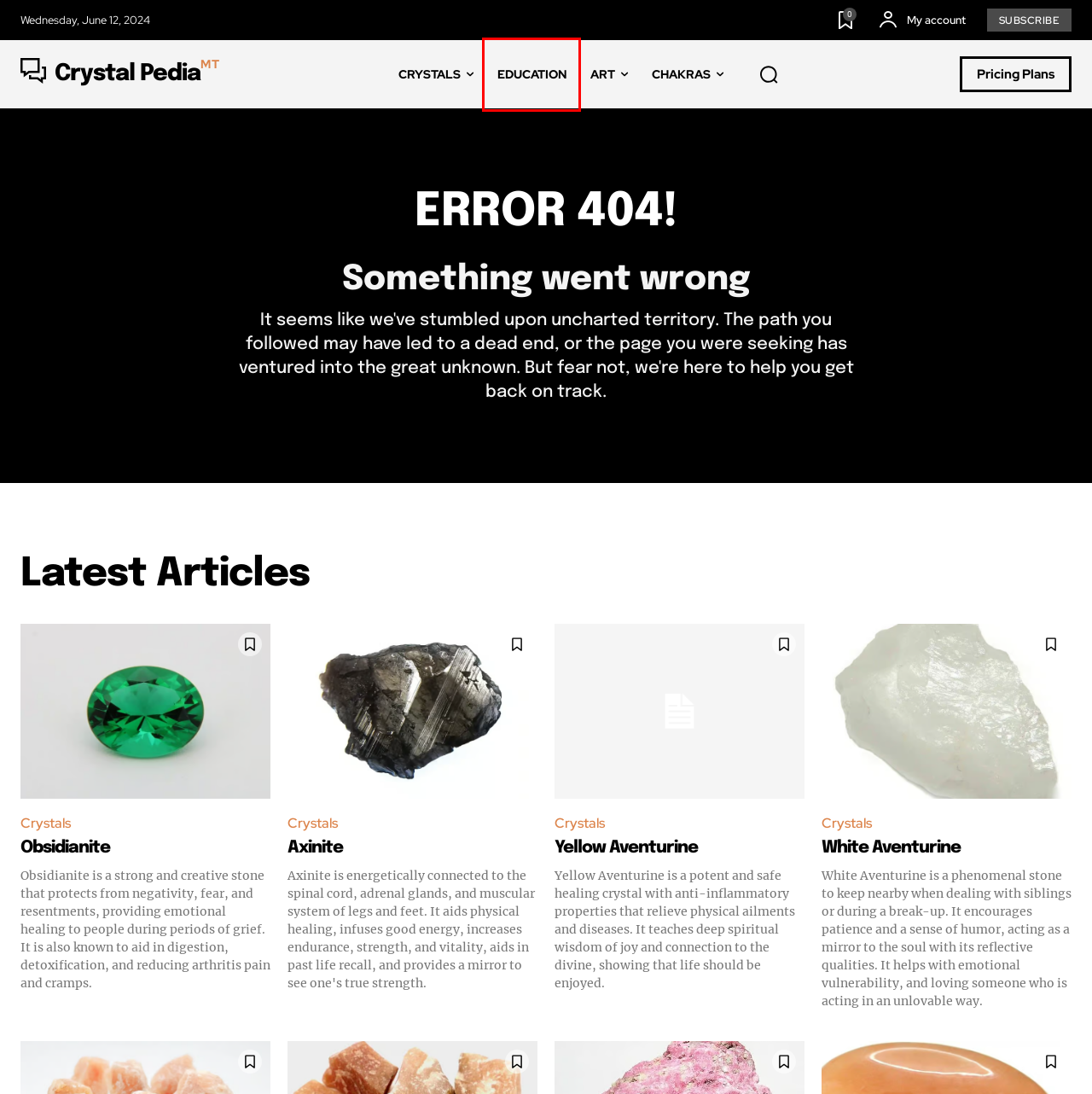Review the screenshot of a webpage that includes a red bounding box. Choose the most suitable webpage description that matches the new webpage after clicking the element within the red bounding box. Here are the candidates:
A. Homepage - My Crystal Pedia
B. Art - My Crystal Pedia
C. Axinite Properties, Meanings, & Use - My Crystal Pedia
D. Discover White Aventurine Properties and benefits - My Crystal Pedia
E. The Power of Obsidianite : Uses & Benefits - My Crystal Pedia
F. Chakras - My Crystal Pedia
G. Education - My Crystal Pedia
H. Crystals - My Crystal Pedia

G